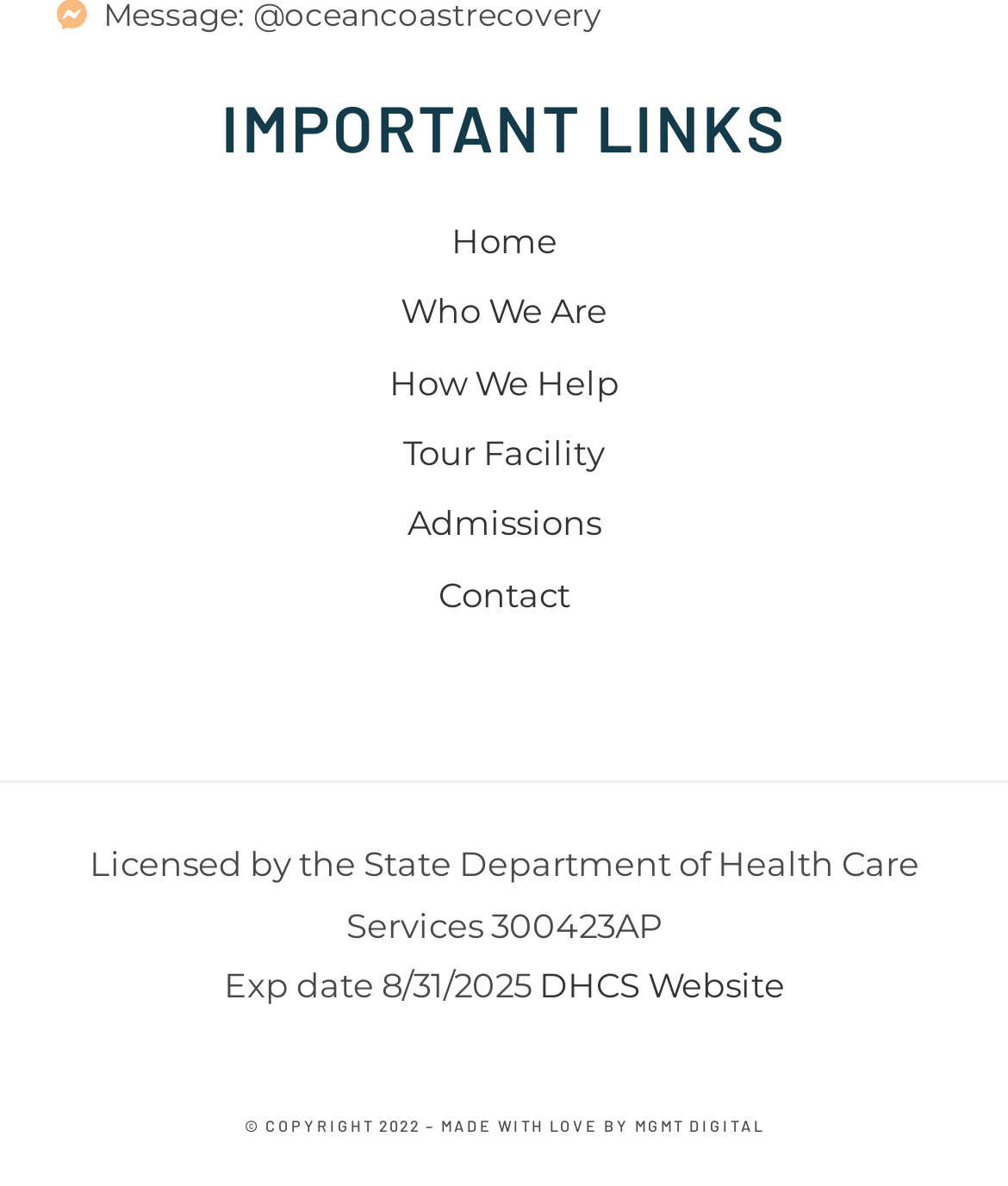Please specify the bounding box coordinates in the format (top-left x, top-left y, bottom-right x, bottom-right y), with values ranging from 0 to 1. Identify the bounding box for the UI component described as follows: Admissions

[0.077, 0.417, 0.923, 0.468]